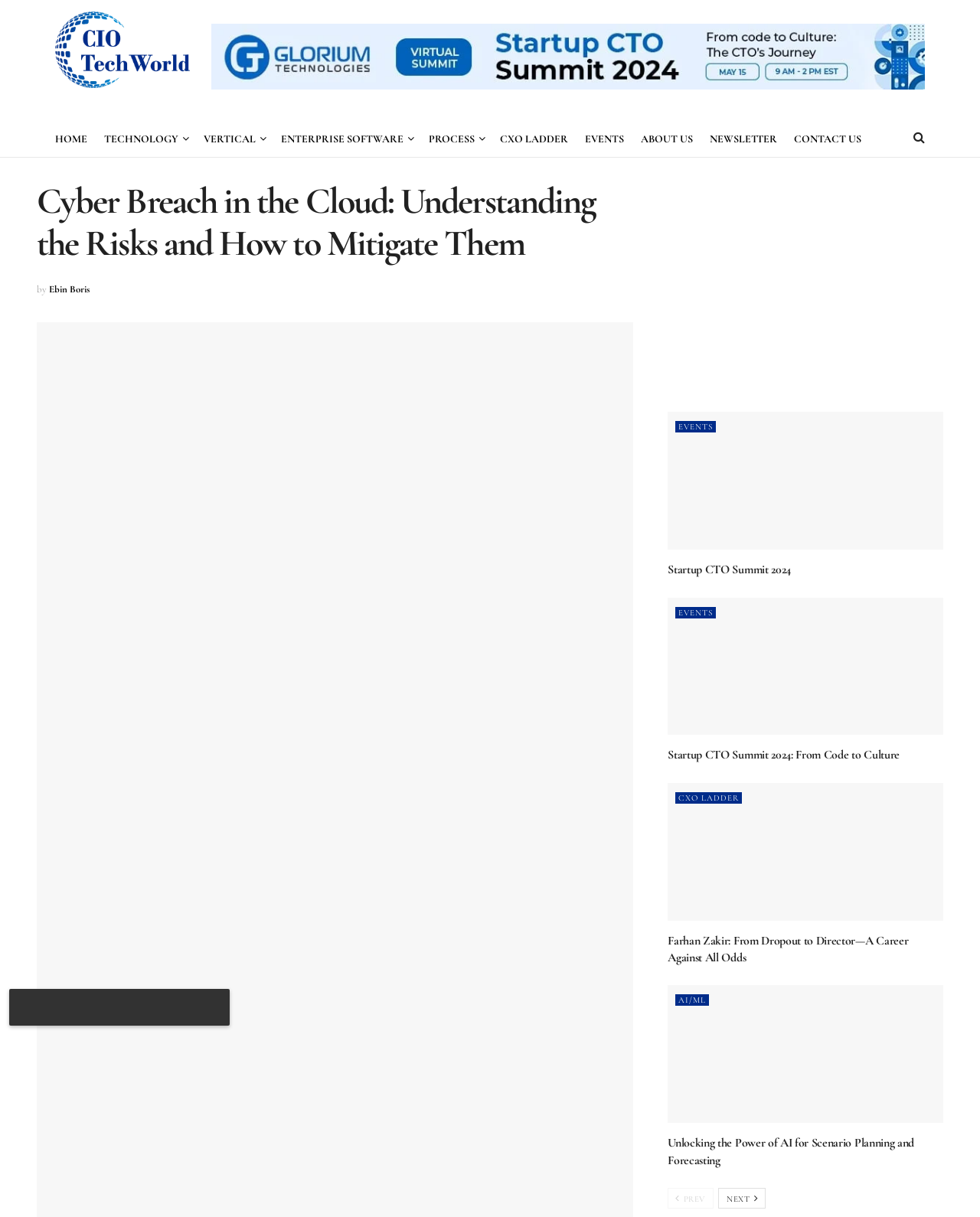What is the name of the author of the first article? From the image, respond with a single word or brief phrase.

Ebin Boris